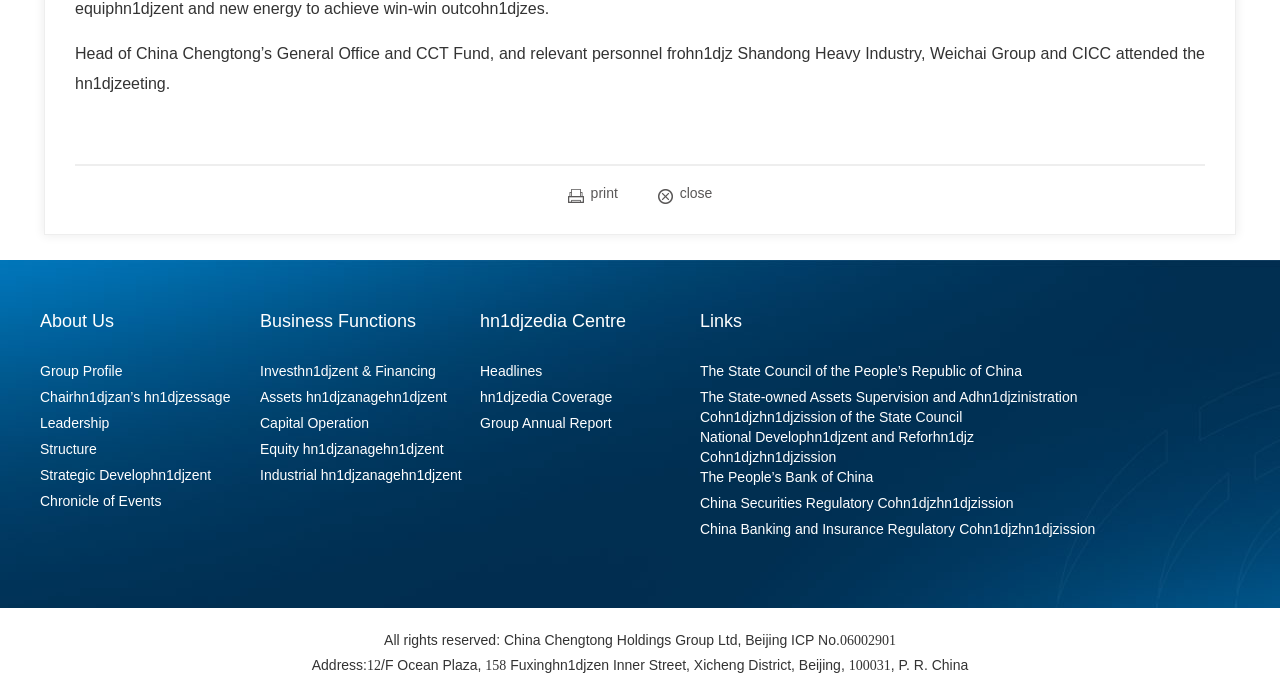Bounding box coordinates are specified in the format (top-left x, top-left y, bottom-right x, bottom-right y). All values are floating point numbers bounded between 0 and 1. Please provide the bounding box coordinate of the region this sentence describes: Chairhn1djzan’s hn1djzessage

[0.031, 0.575, 0.18, 0.598]